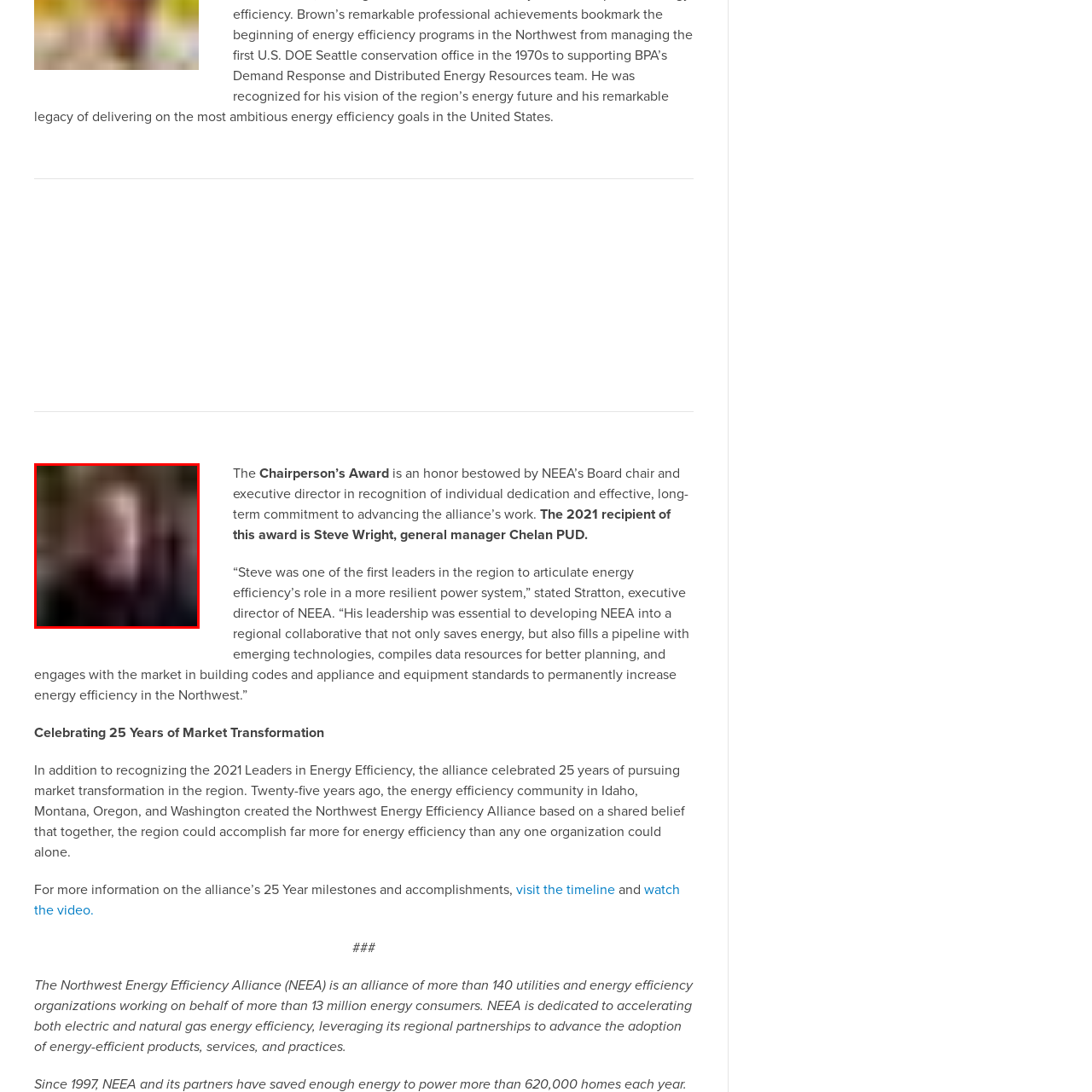Explain comprehensively what is shown in the image marked by the red outline.

The image features Steve Wright, who received the Chelan PUD Chairperson's Award in 2021. This prestigious award celebrates individuals who have demonstrated exceptional dedication and long-term commitment to advancing energy efficiency initiatives within the Northwest Energy Efficiency Alliance (NEEA). The award acknowledges Wright's influential leadership in promoting energy efficiency as a critical component of a resilient power system. According to Stratton, the executive director of NEEA, Wright's efforts have been vital in developing collaborative approaches to save energy, introduce emerging technologies, and enhance market engagement related to energy standards, significantly impacting the Northwest region's energy landscape.